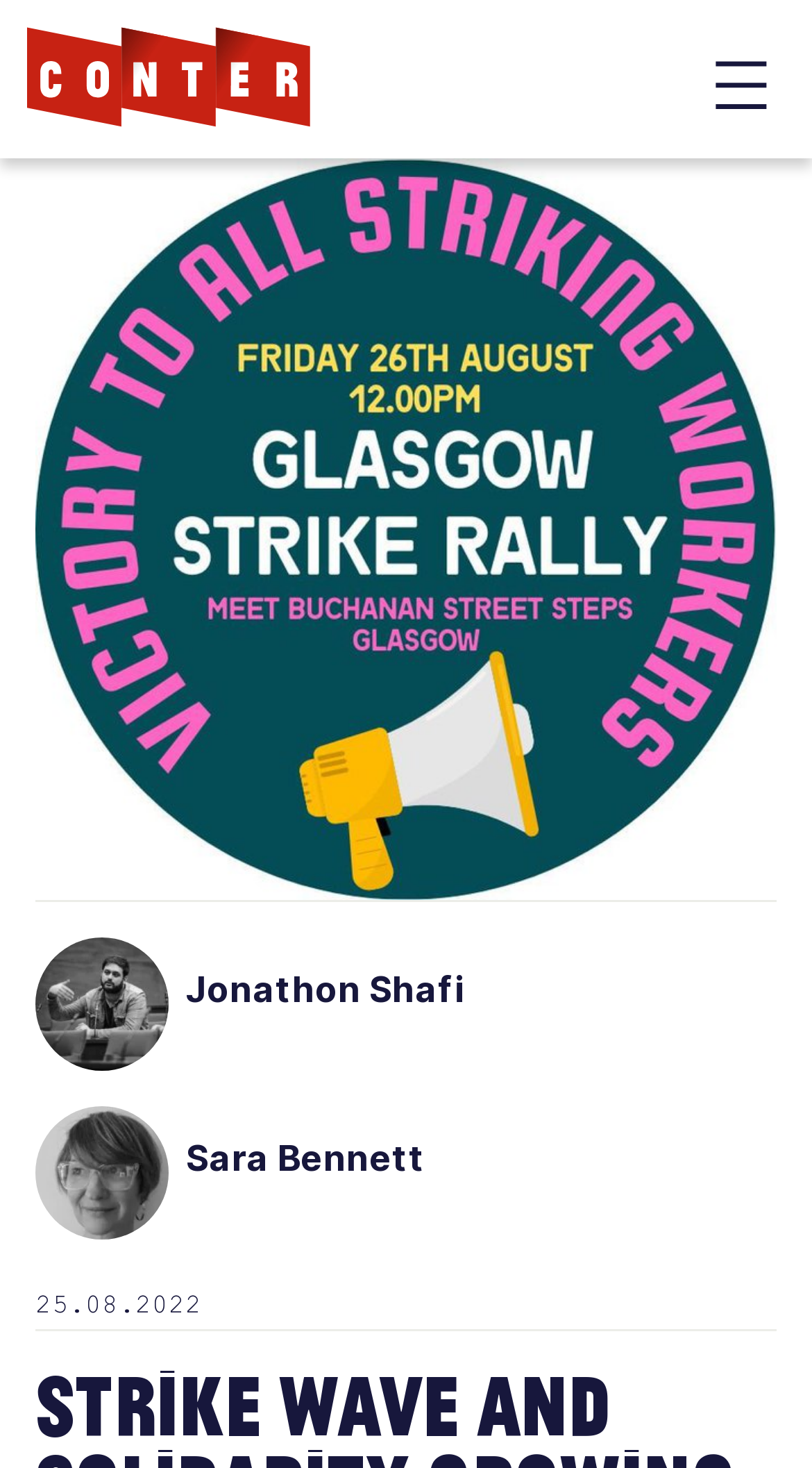Respond with a single word or phrase for the following question: 
Is the webpage about a specific event?

No